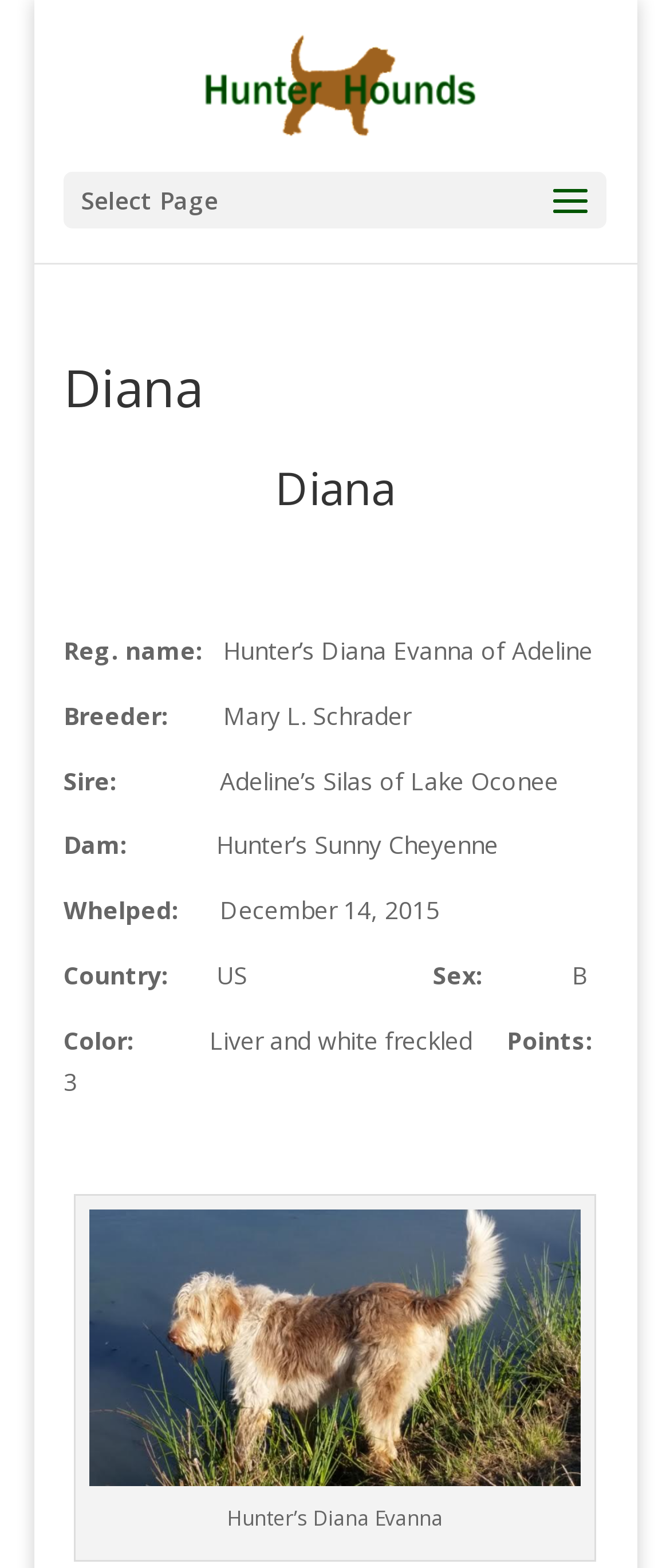What is the color of Diana?
Please respond to the question with a detailed and informative answer.

I found the answer by looking at the section that lists Diana's information, where it says 'Color:' followed by the description 'Liver and white freckled'.